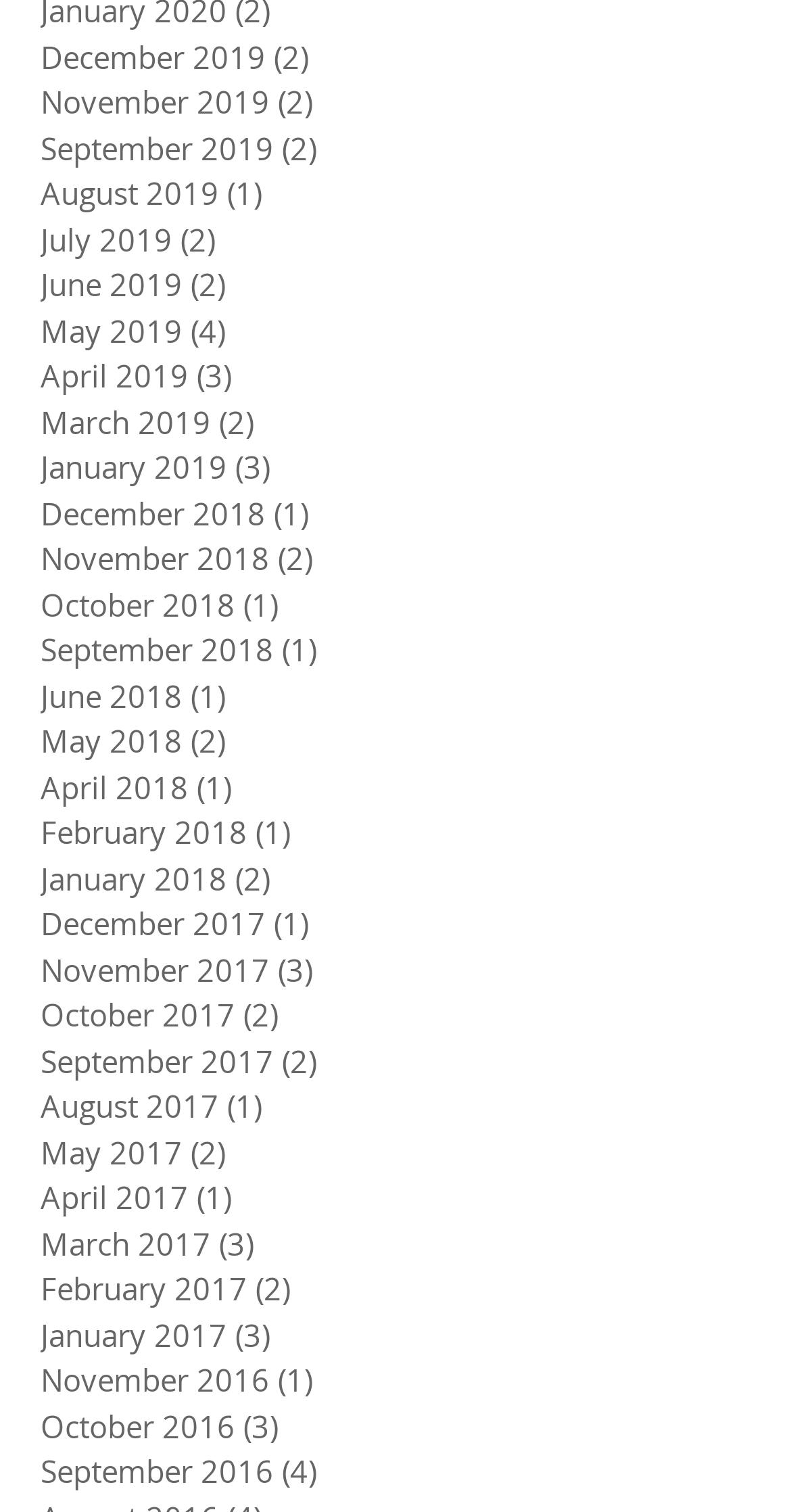Please identify the bounding box coordinates of the element on the webpage that should be clicked to follow this instruction: "View November 2018 posts". The bounding box coordinates should be given as four float numbers between 0 and 1, formatted as [left, top, right, bottom].

[0.051, 0.354, 0.769, 0.384]